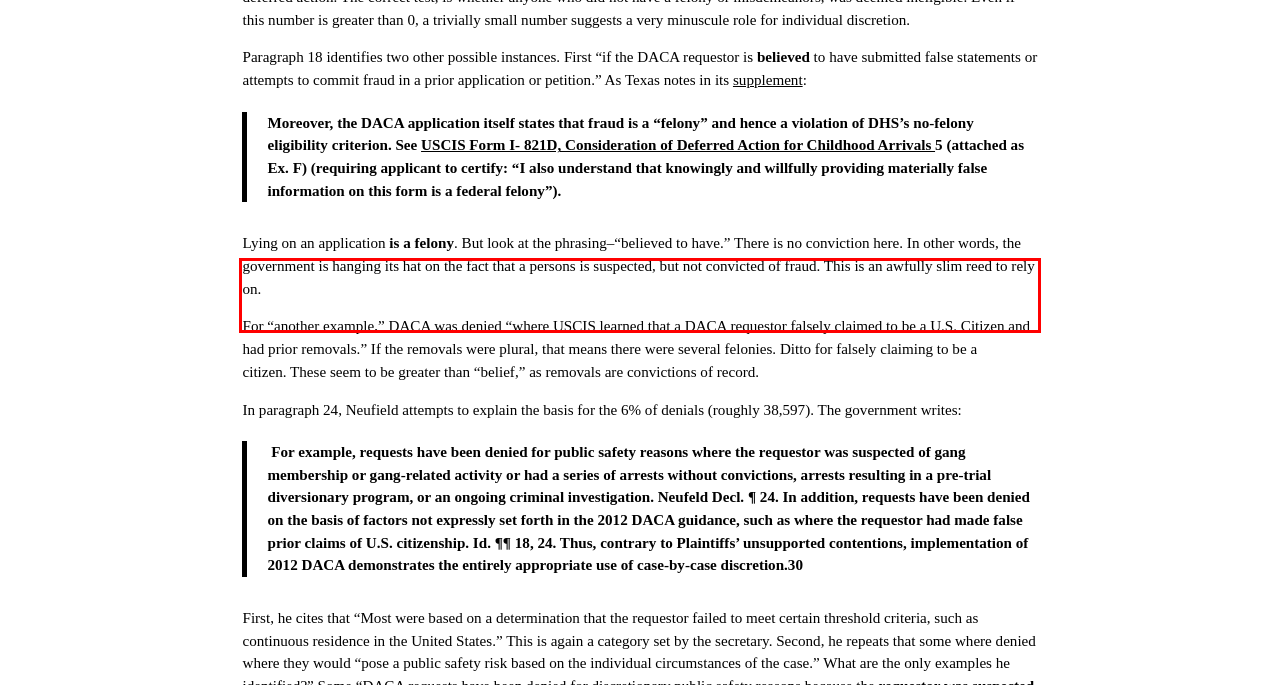Examine the screenshot of the webpage, locate the red bounding box, and perform OCR to extract the text contained within it.

Lying on an application is a felony. But look at the phrasing–“believed to have.” There is no conviction here. In other words, the government is hanging its hat on the fact that a persons is suspected, but not convicted of fraud. This is an awfully slim reed to rely on.